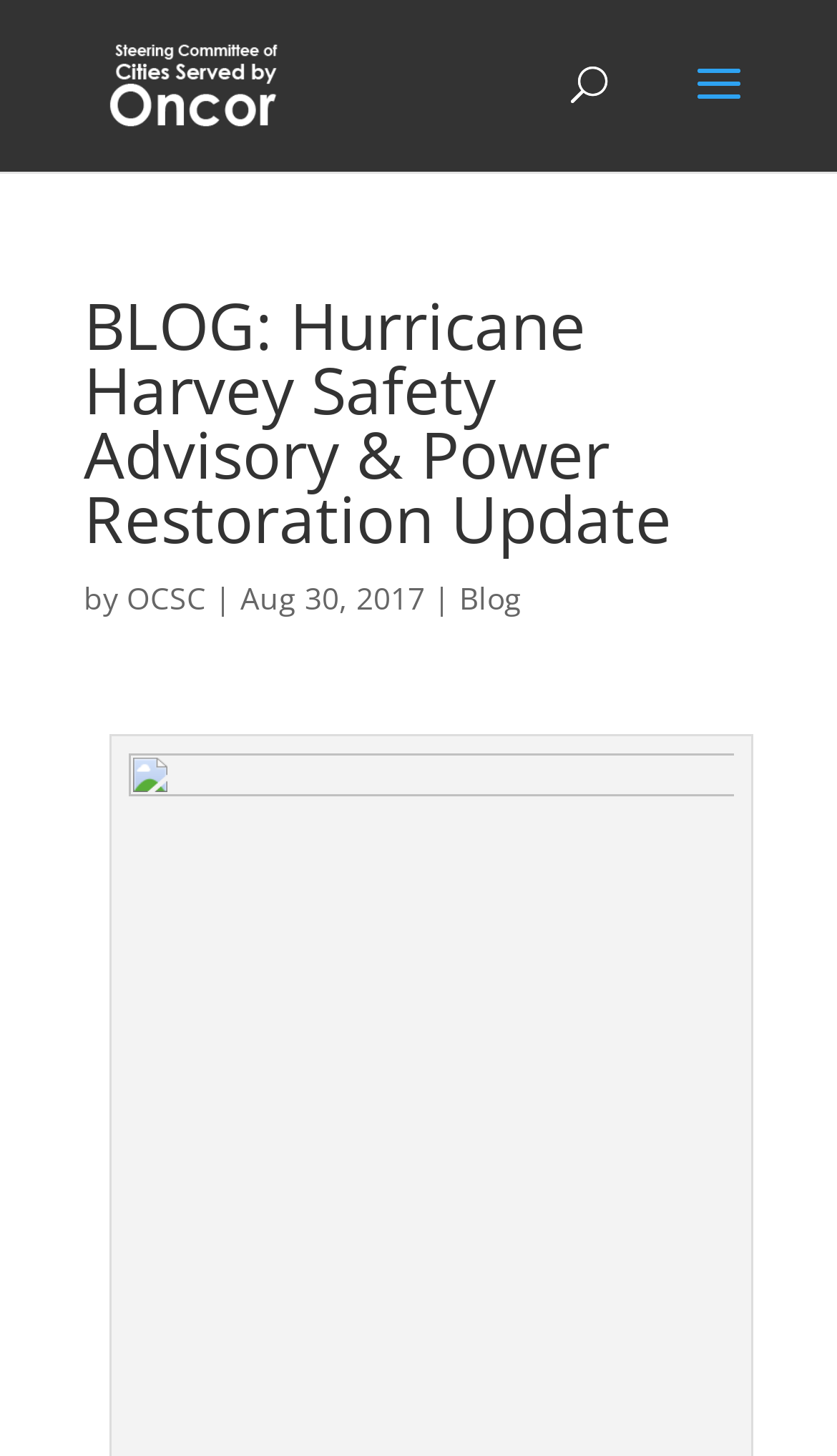Provide a single word or phrase to answer the given question: 
When was the blog post published?

Aug 30, 2017